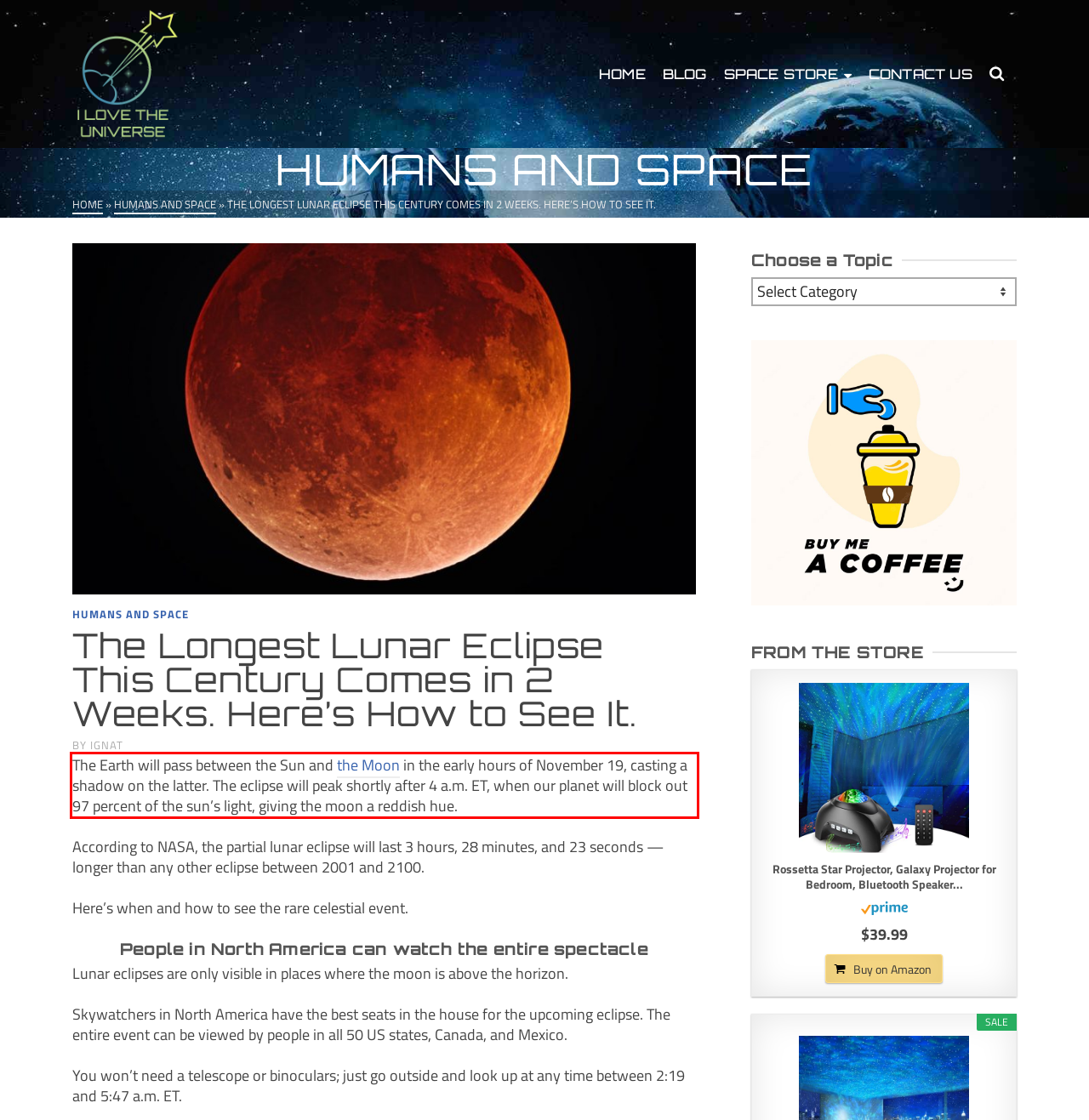There is a screenshot of a webpage with a red bounding box around a UI element. Please use OCR to extract the text within the red bounding box.

The Earth will pass between the Sun and the Moon in the early hours of November 19, casting a shadow on the latter. The eclipse will peak shortly after 4 a.m. ET, when our planet will block out 97 percent of the sun’s light, giving the moon a reddish hue.